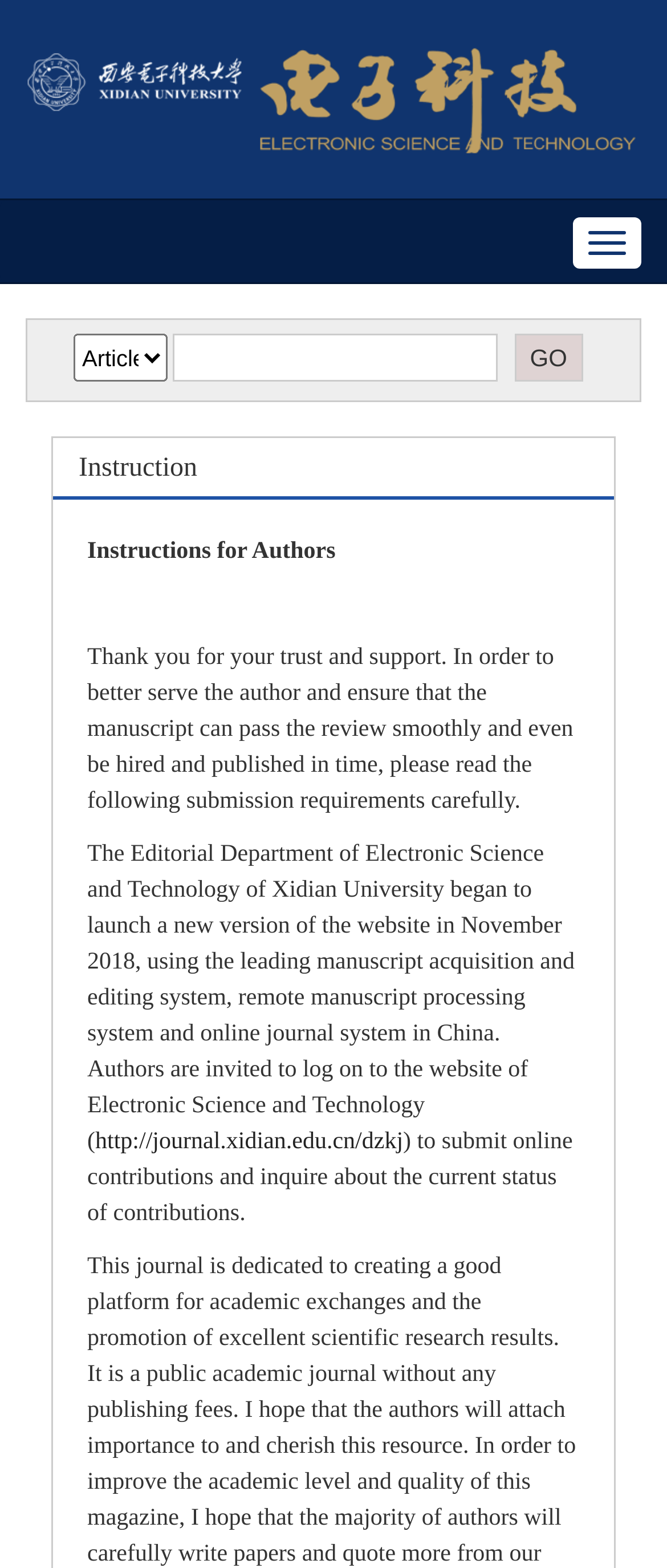Please give a succinct answer to the question in one word or phrase:
What is the current status of the website?

New version launched